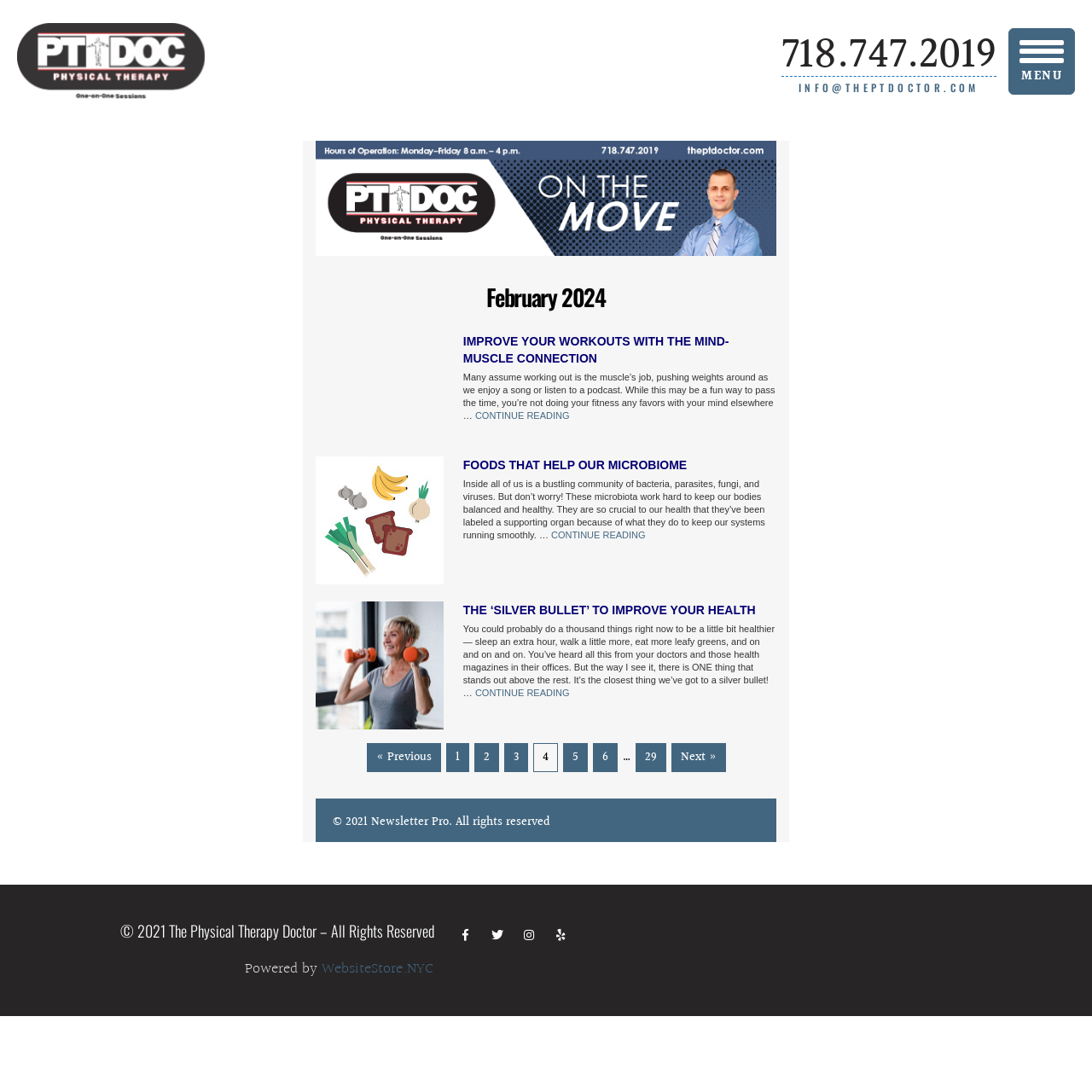Identify the bounding box coordinates of the specific part of the webpage to click to complete this instruction: "Visit the Facebook page".

[0.414, 0.844, 0.438, 0.868]